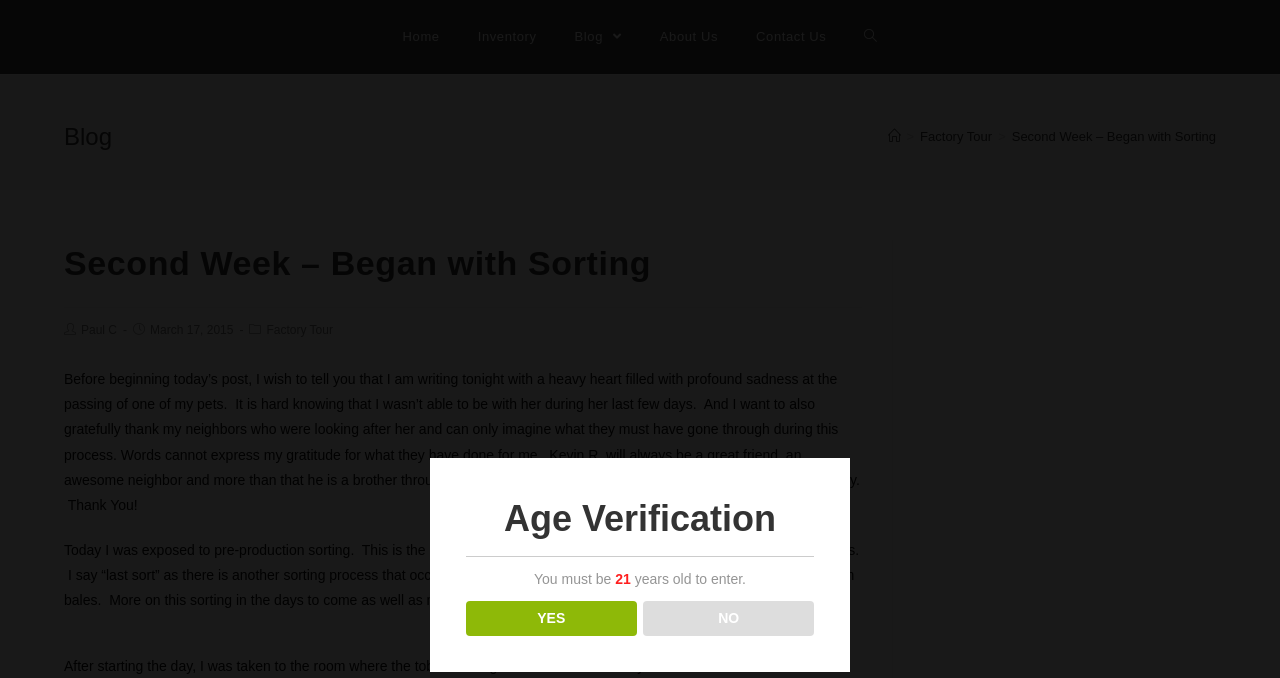Specify the bounding box coordinates for the region that must be clicked to perform the given instruction: "search website".

[0.66, 0.0, 0.7, 0.109]